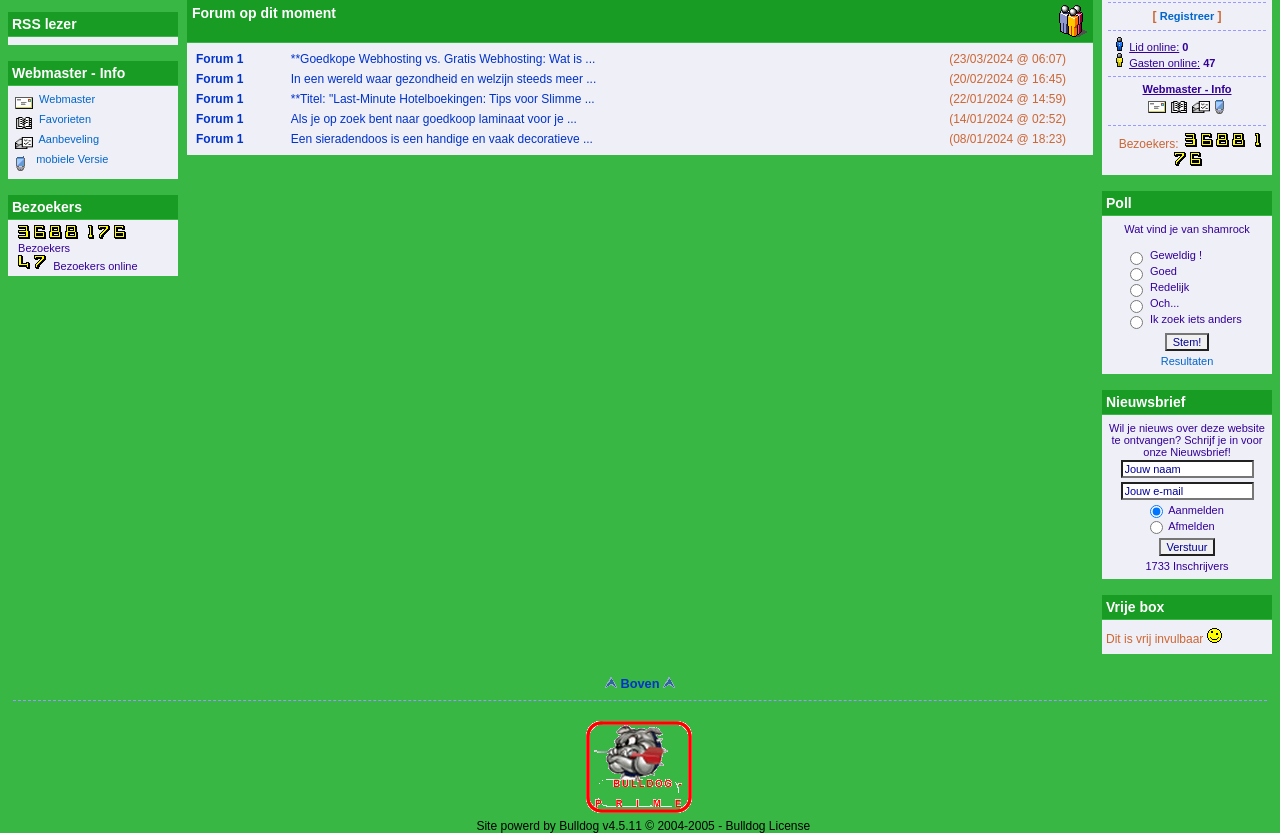Using the description: "Favorieten", determine the UI element's bounding box coordinates. Ensure the coordinates are in the format of four float numbers between 0 and 1, i.e., [left, top, right, bottom].

[0.026, 0.136, 0.071, 0.15]